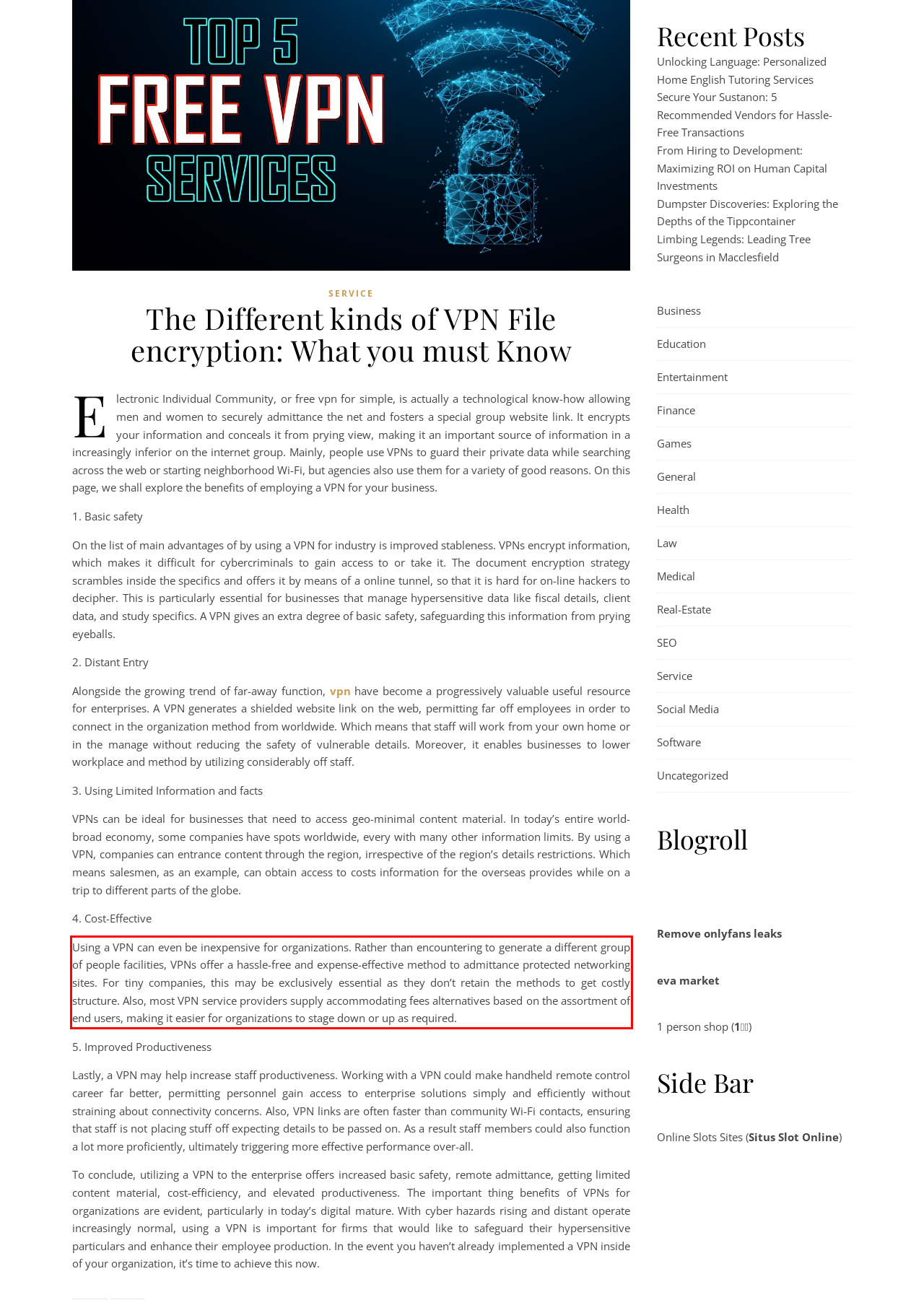Extract and provide the text found inside the red rectangle in the screenshot of the webpage.

Using a VPN can even be inexpensive for organizations. Rather than encountering to generate a different group of people facilities, VPNs offer a hassle-free and expense-effective method to admittance protected networking sites. For tiny companies, this may be exclusively essential as they don’t retain the methods to get costly structure. Also, most VPN service providers supply accommodating fees alternatives based on the assortment of end users, making it easier for organizations to stage down or up as required.